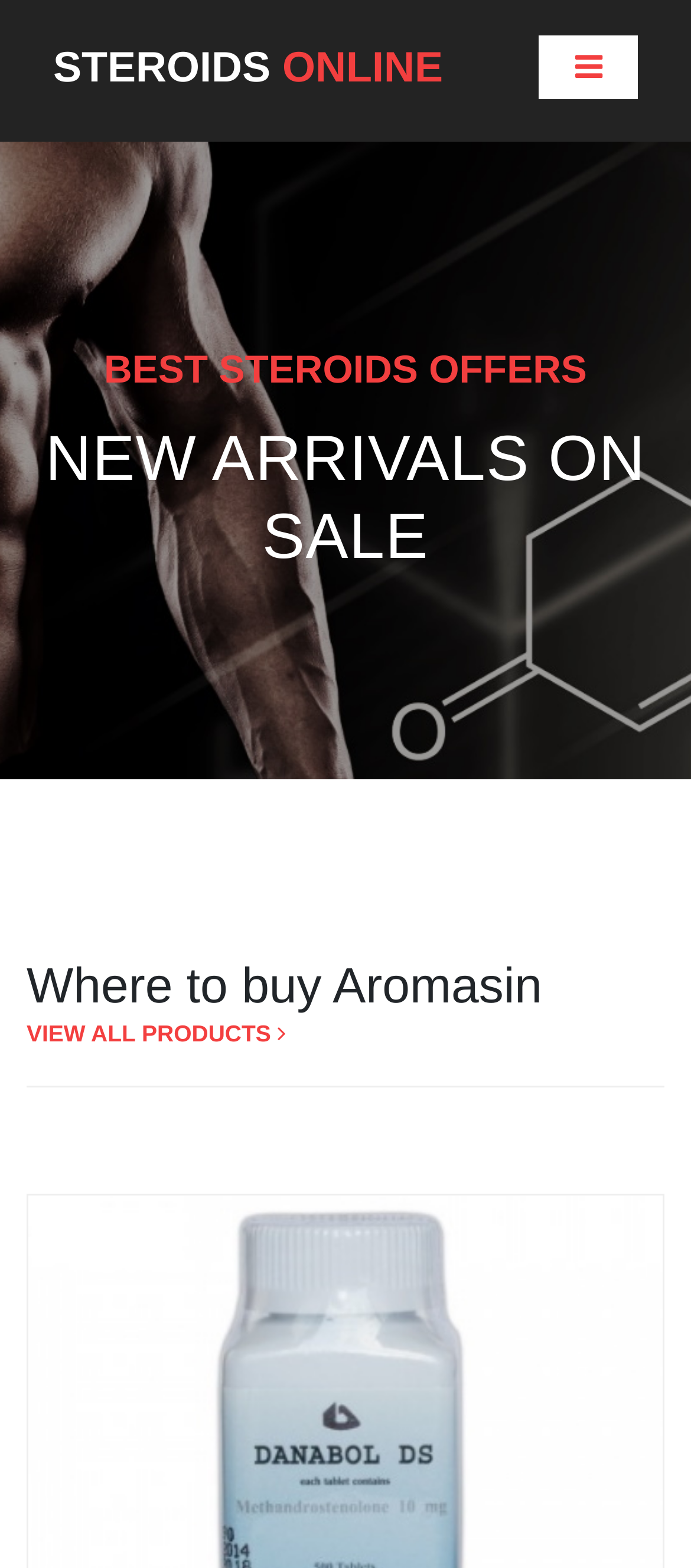From the element description: "parent_node: STEROIDS ONLINE aria-label="Toggle navigation"", extract the bounding box coordinates of the UI element. The coordinates should be expressed as four float numbers between 0 and 1, in the order [left, top, right, bottom].

[0.779, 0.023, 0.923, 0.063]